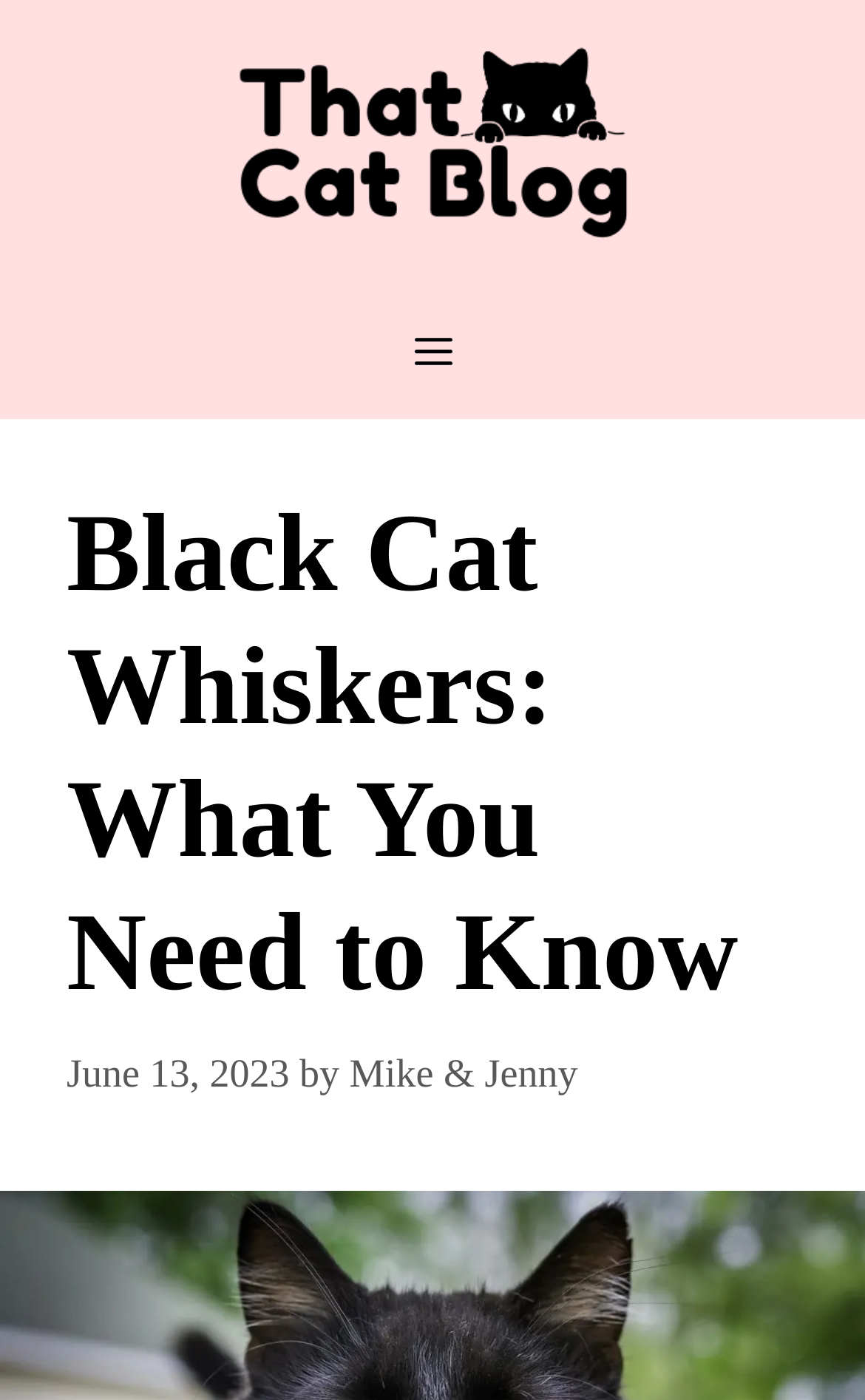Calculate the bounding box coordinates of the UI element given the description: "Menu".

[0.0, 0.205, 1.0, 0.3]